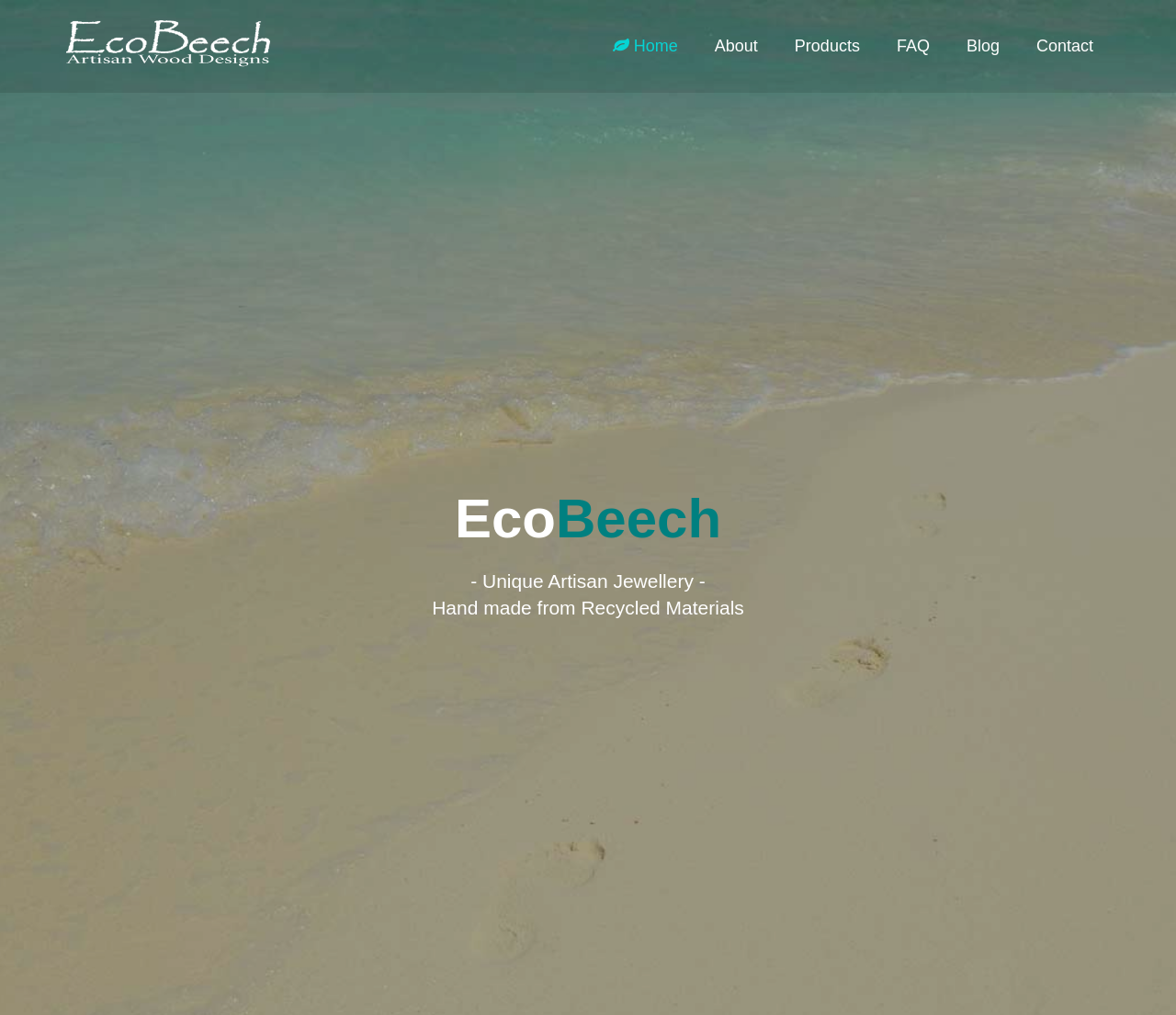Reply to the question with a single word or phrase:
How many main navigation links are there?

6